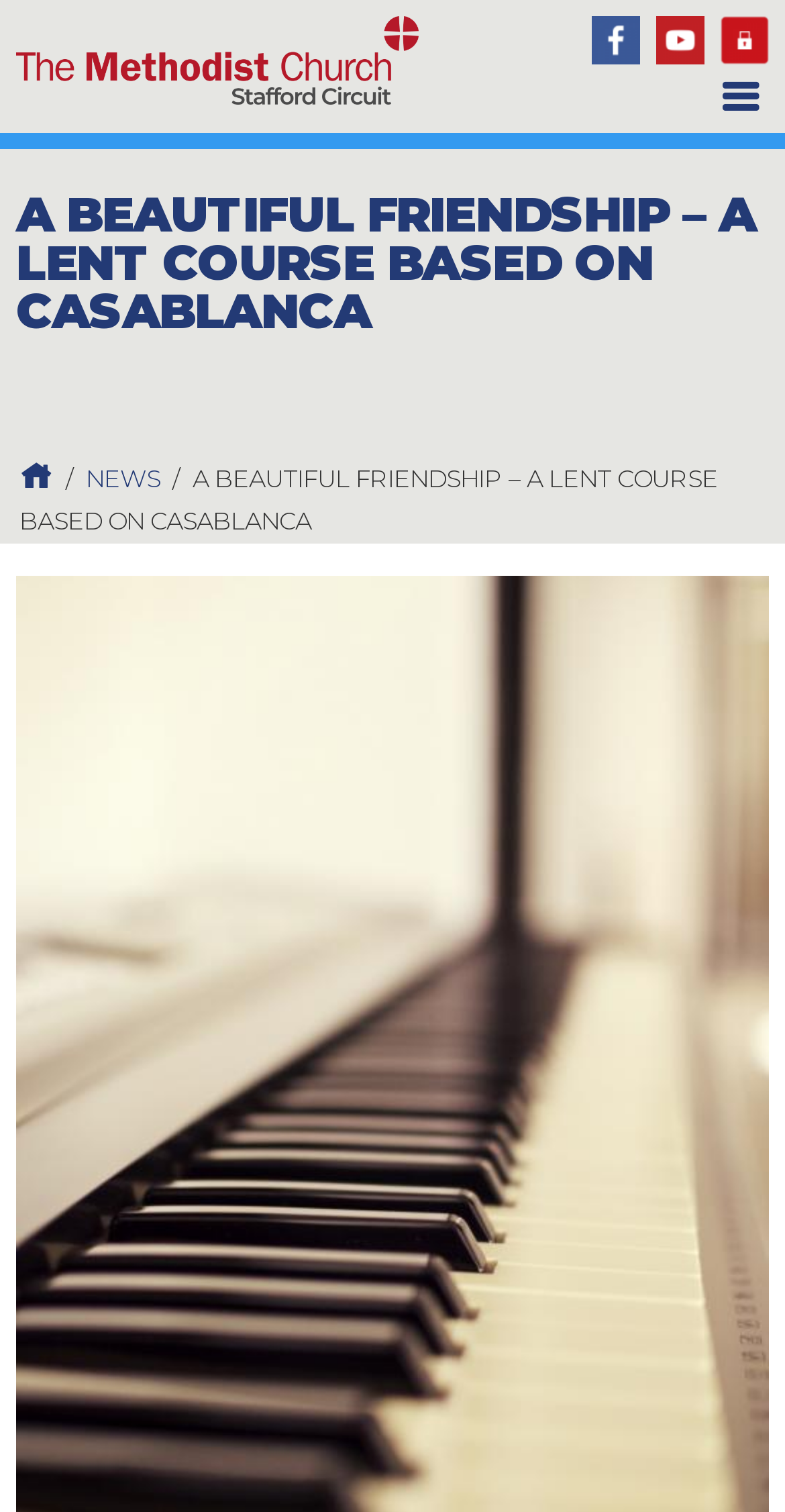Please reply to the following question using a single word or phrase: 
What is the name of the lent course?

A Beautiful Friendship